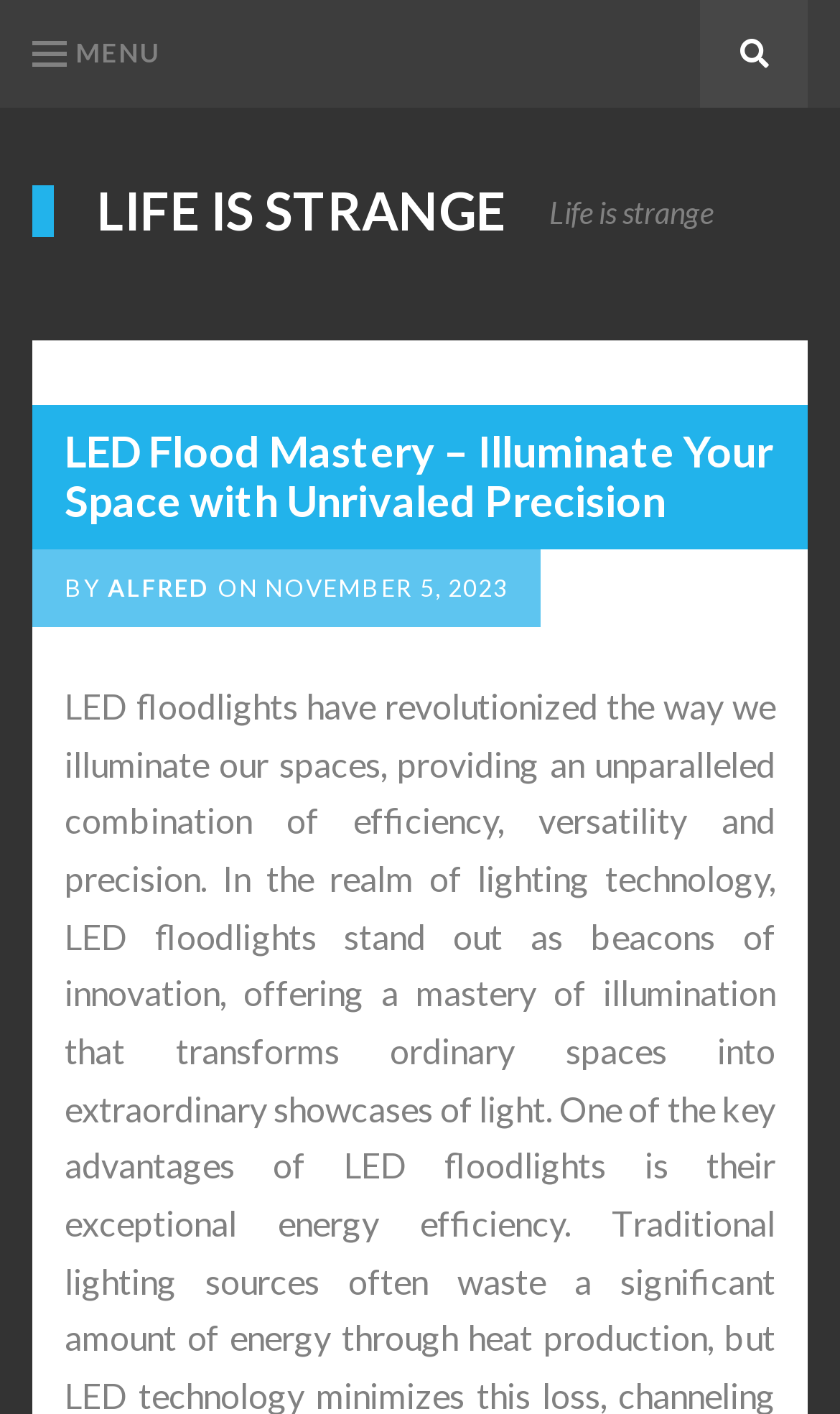What is the primary menu button's text?
Based on the image, answer the question with a single word or brief phrase.

MENU